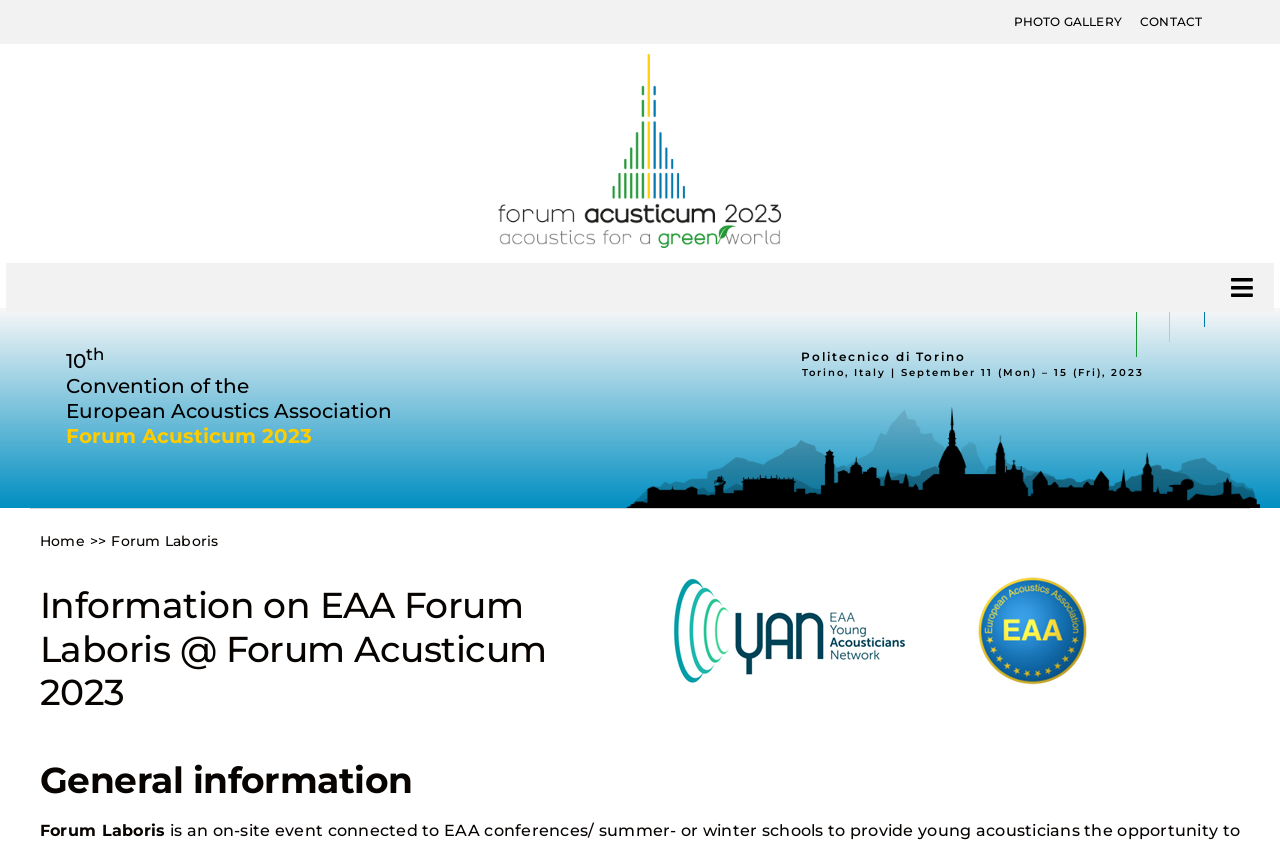What is the name of the organization hosting the event?
Please use the visual content to give a single word or phrase answer.

European Acoustics Association